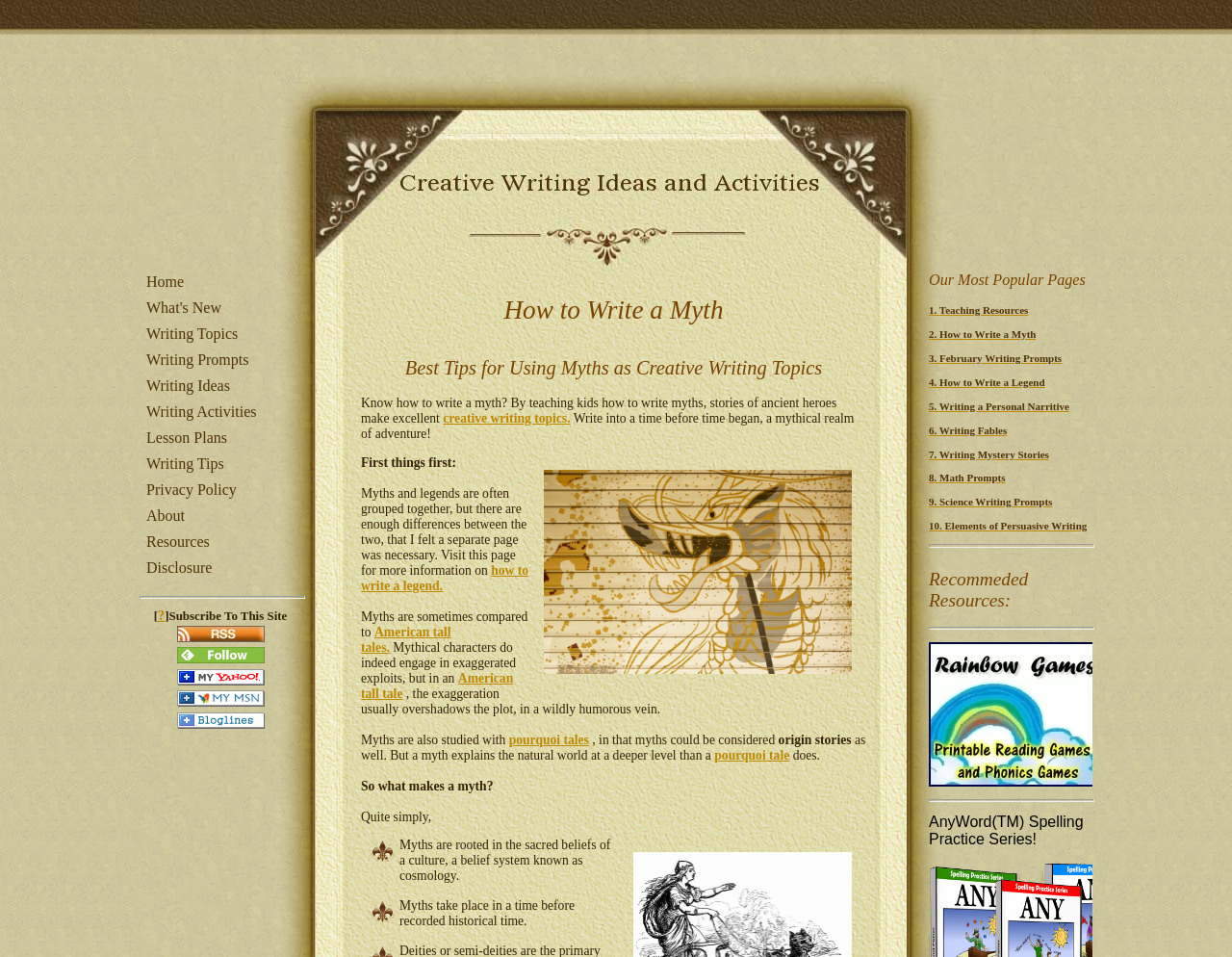Identify the bounding box coordinates for the element you need to click to achieve the following task: "Subscribe to this site". The coordinates must be four float values ranging from 0 to 1, formatted as [left, top, right, bottom].

[0.134, 0.636, 0.233, 0.651]